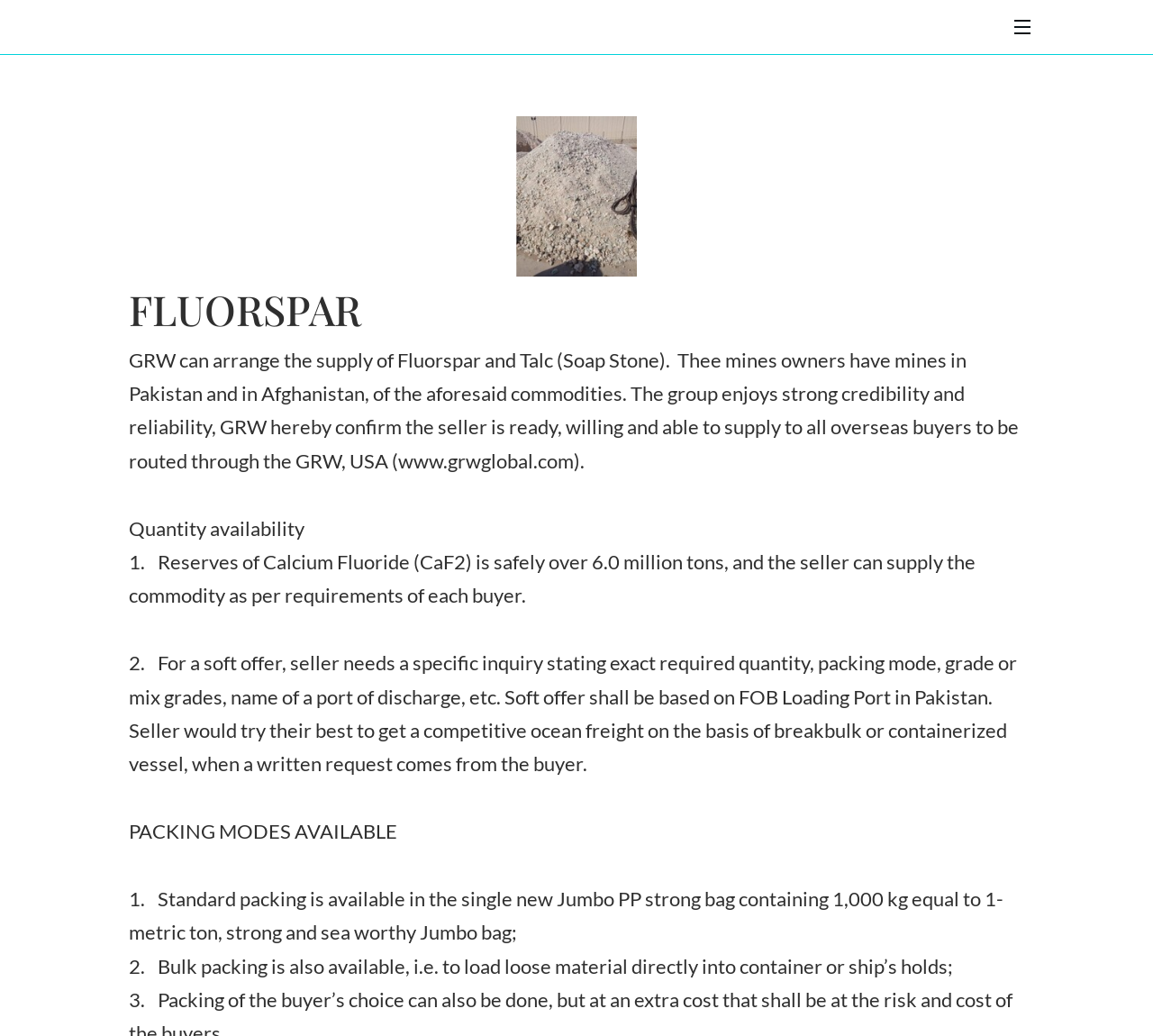Summarize the webpage in an elaborate manner.

The webpage appears to be a product or service description page, specifically about Fluorspar and Talc (Soap Stone) supply. At the top, there is an image taking up about a quarter of the screen, positioned slightly to the right of center. Below the image, there is a prominent heading "FLUORSPAR" that spans most of the width of the page.

Following the heading, there is a block of text that describes the supply of Fluorspar and Talc, mentioning the credibility and reliability of the supplier, GRW. This text is positioned near the top-left of the page and takes up about a quarter of the screen.

Below this text, there are several sections of text that provide more detailed information about the supply. The first section is labeled "Quantity availability" and is positioned near the top-left of the page. The subsequent sections provide information about the reserves of Calcium Fluoride, the process for making a soft offer, and the available packing modes.

The packing modes section is divided into two sub-sections, each describing a different type of packing available: standard packing in Jumbo PP bags and bulk packing in containers or ship's holds. These sections are positioned near the bottom-left of the page. Overall, the webpage appears to be a detailed description of the Fluorspar and Talc supply service offered by GRW.